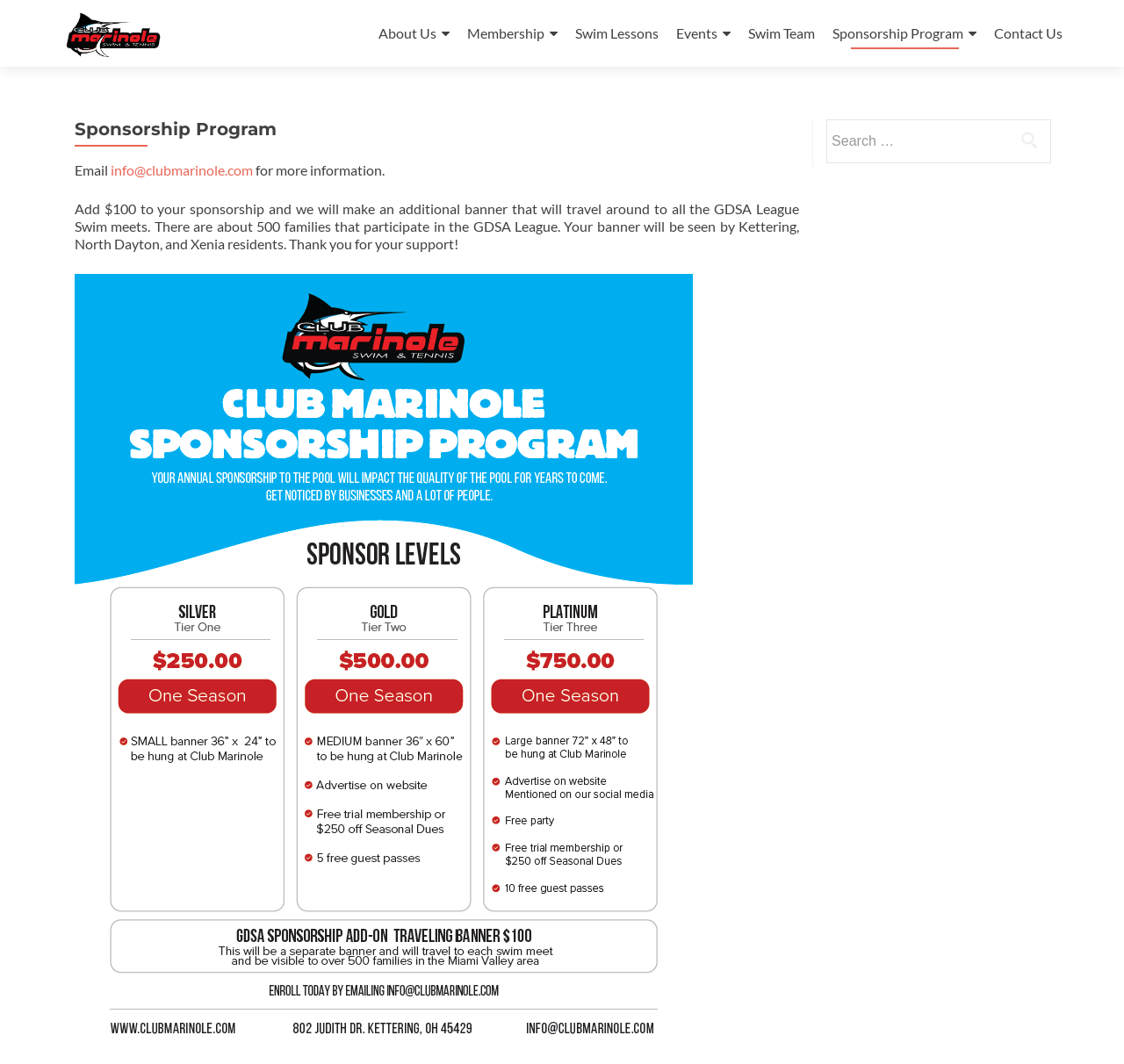Please specify the coordinates of the bounding box for the element that should be clicked to carry out this instruction: "Learn about the Sponsorship Program". The coordinates must be four float numbers between 0 and 1, formatted as [left, top, right, bottom].

[0.066, 0.112, 0.711, 0.13]